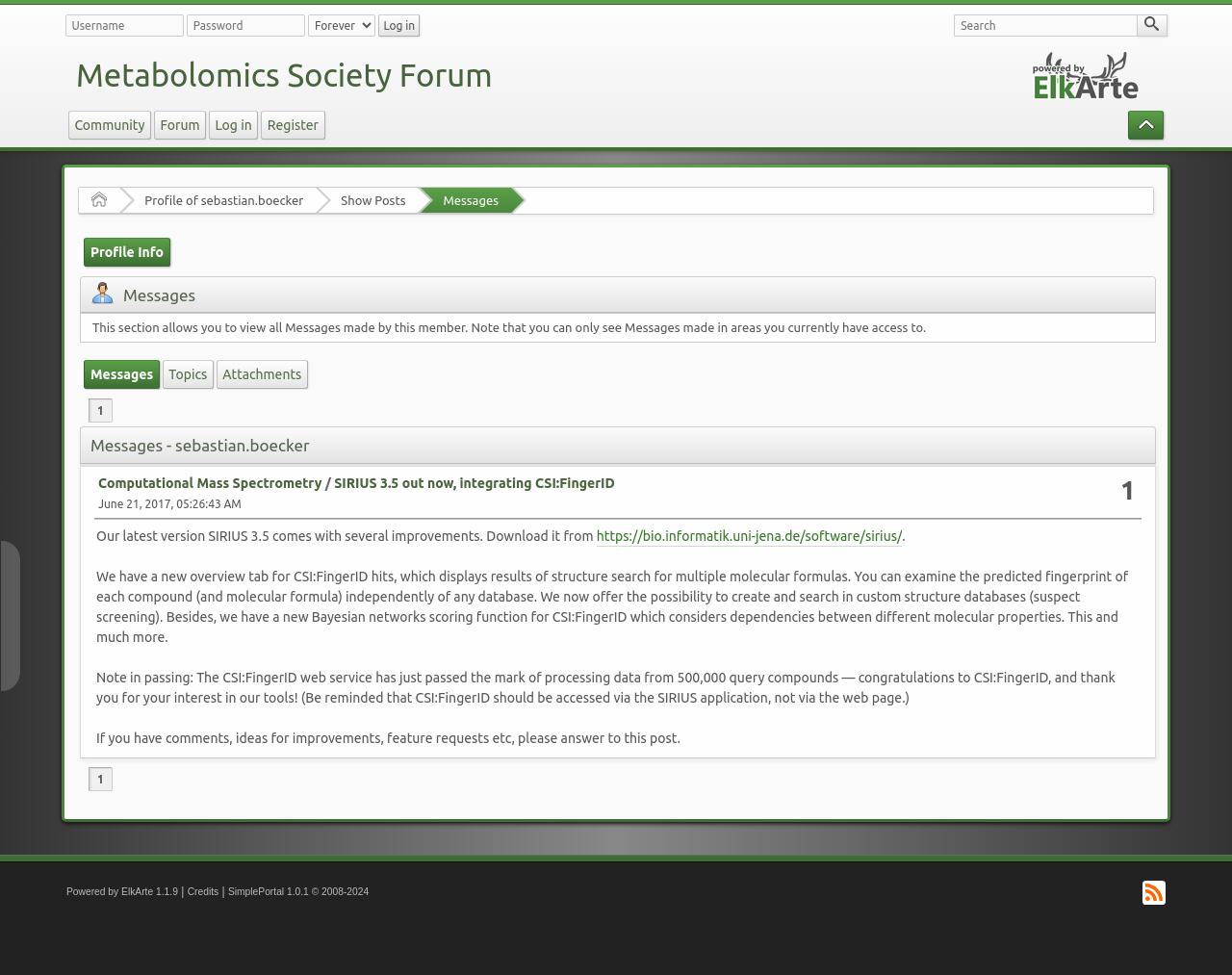What is the name of the software mentioned in the post with the heading 'Computational Mass Spectrometry / SIRIUS 3.5 out now, integrating CSI:FingerID'?
Using the information presented in the image, please offer a detailed response to the question.

The heading of the post mentions 'SIRIUS 3.5', which implies that the software being referred to is SIRIUS, specifically version 3.5.